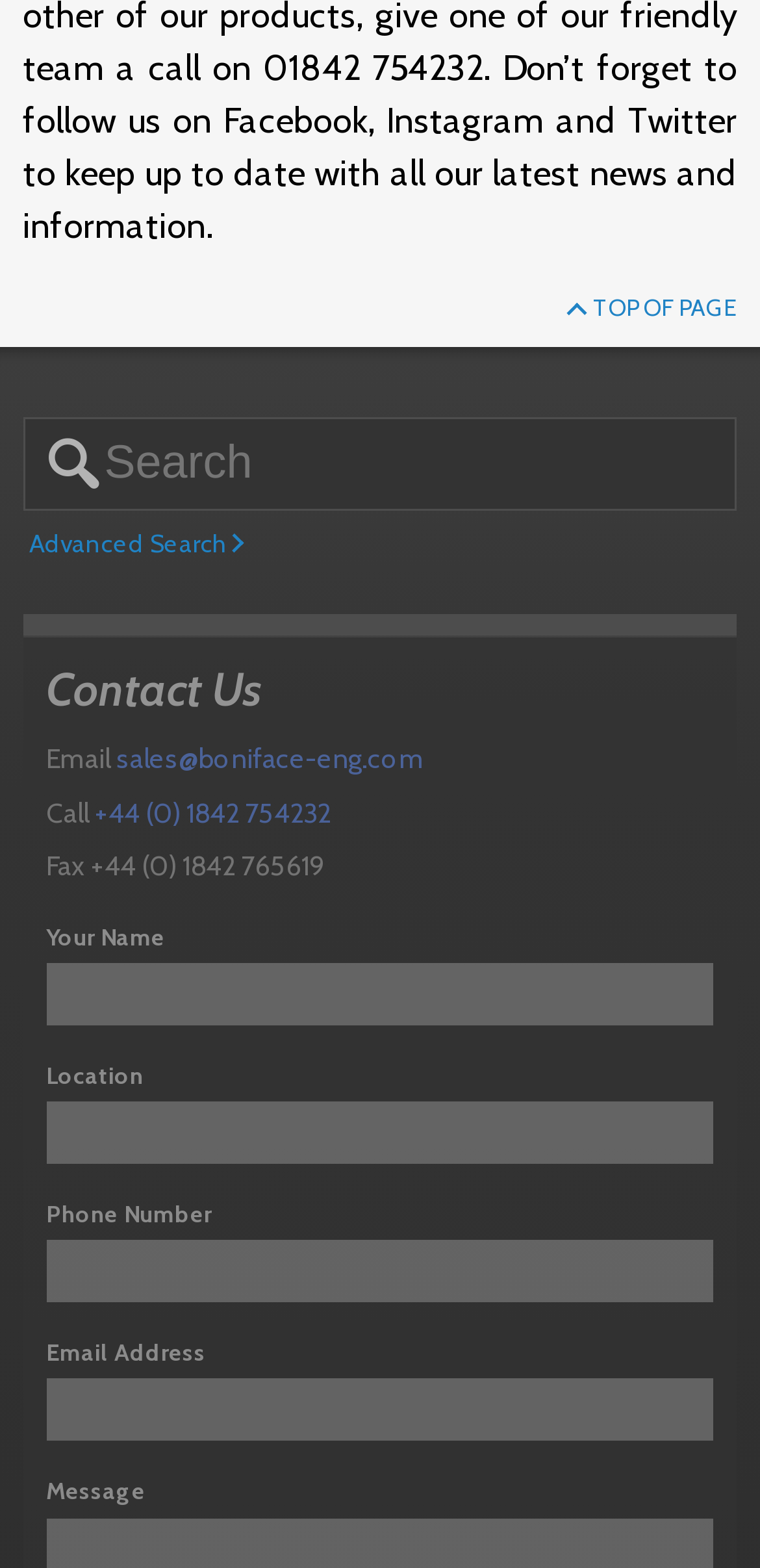Given the description "sales@boniface-eng.com", provide the bounding box coordinates of the corresponding UI element.

[0.153, 0.473, 0.558, 0.495]